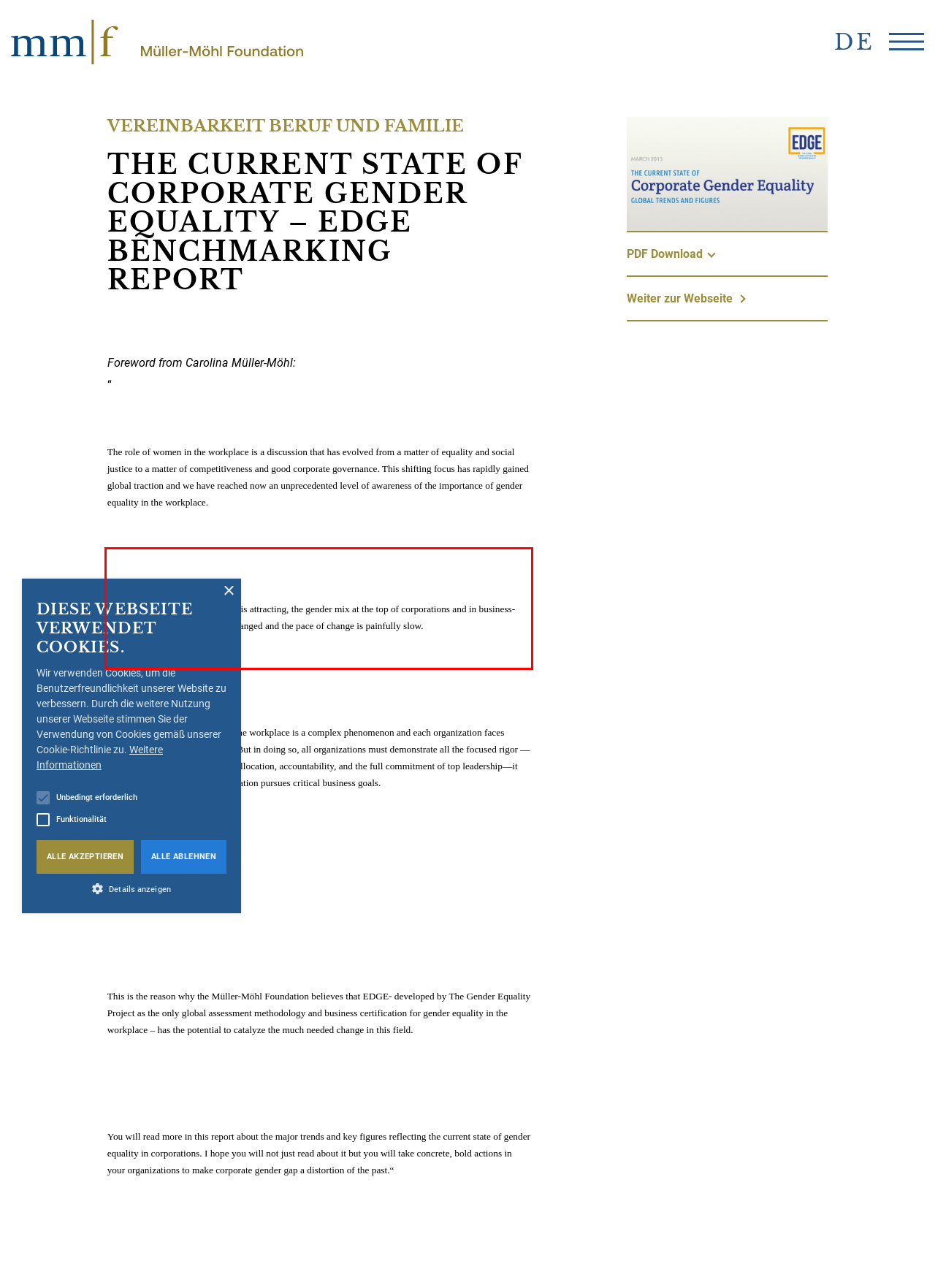Analyze the screenshot of a webpage where a red rectangle is bounding a UI element. Extract and generate the text content within this red bounding box.

Despite all the attention this topic is attracting, the gender mix at the top of corporations and in business-critical roles remains largely unchanged and the pace of change is painfully slow.